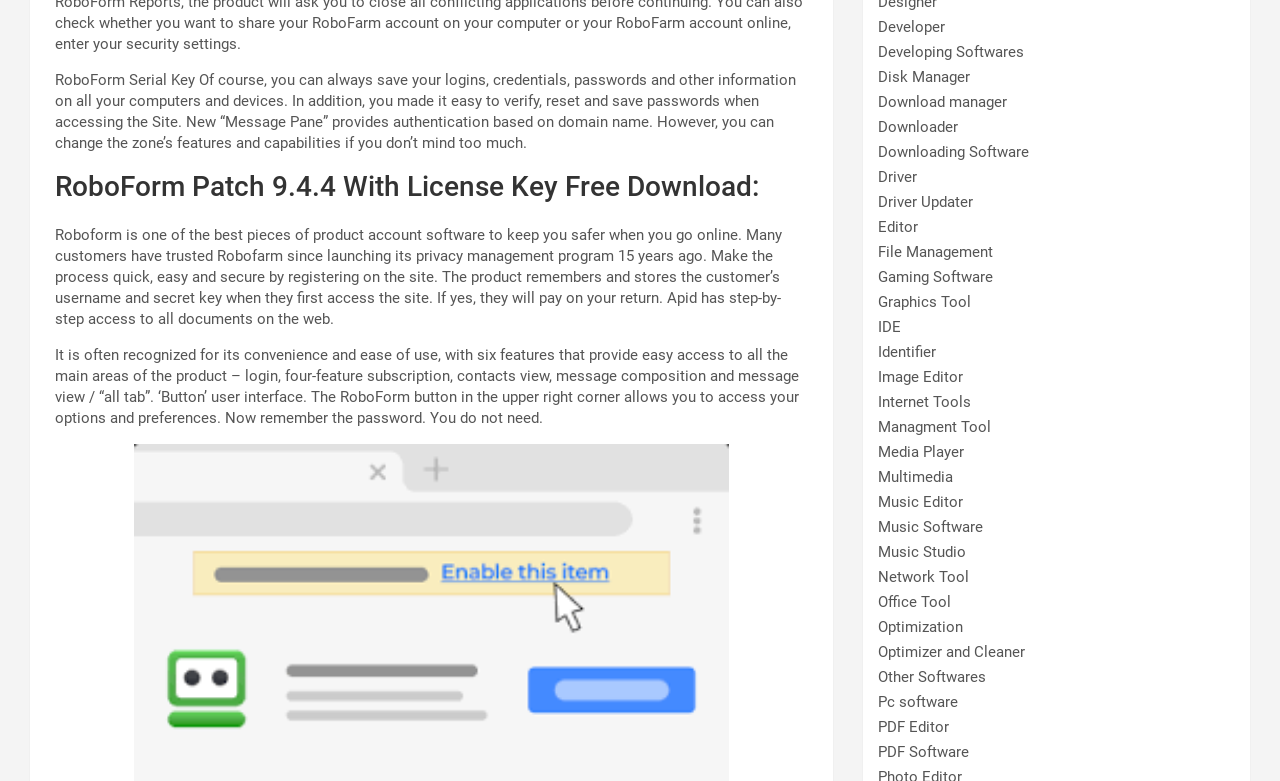Please find the bounding box coordinates for the clickable element needed to perform this instruction: "Click on Download manager".

[0.686, 0.119, 0.787, 0.142]